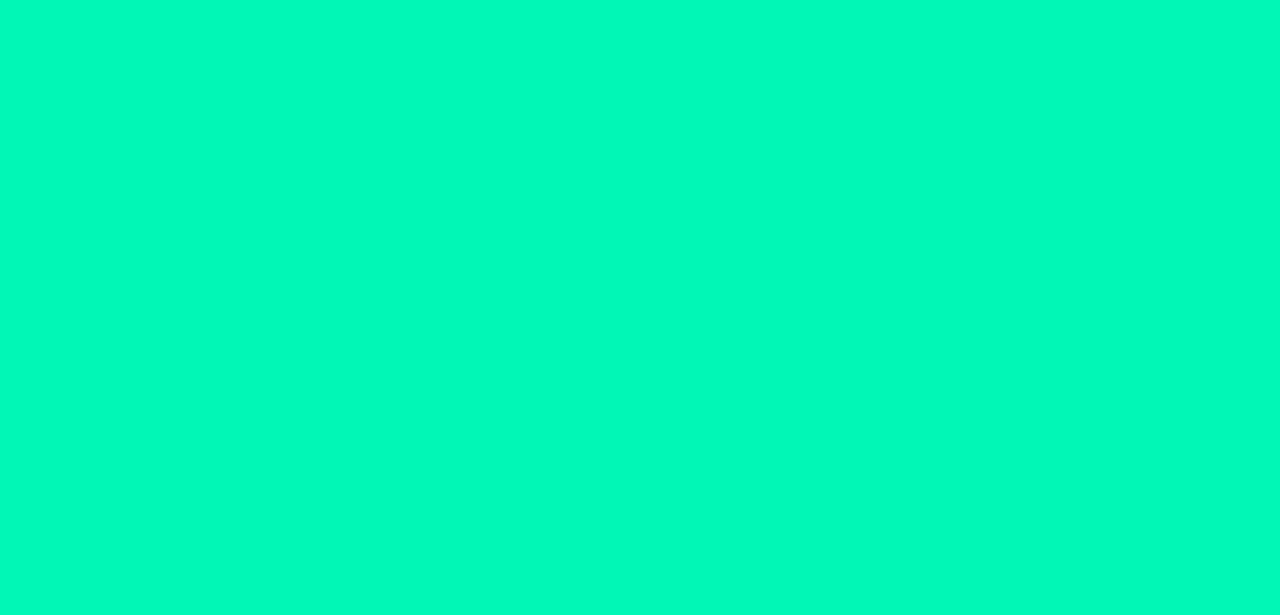Please identify the bounding box coordinates of where to click in order to follow the instruction: "Click on the article title 'WHITE SHOE RACKS: IDEAS FOR AN ORGANIZED AND STYLISH HOME'".

[0.055, 0.123, 0.461, 0.175]